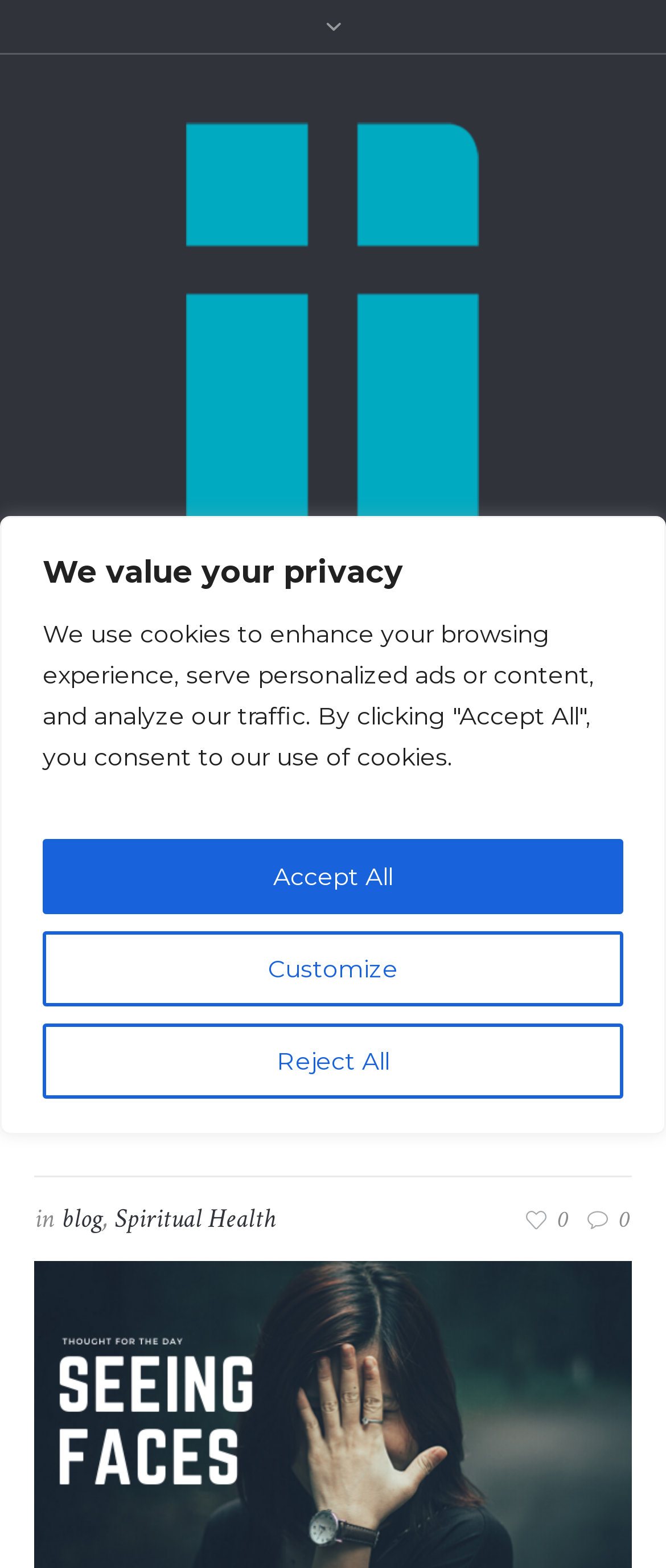Can you specify the bounding box coordinates for the region that should be clicked to fulfill this instruction: "Click the 'blog' link".

[0.264, 0.6, 0.326, 0.623]